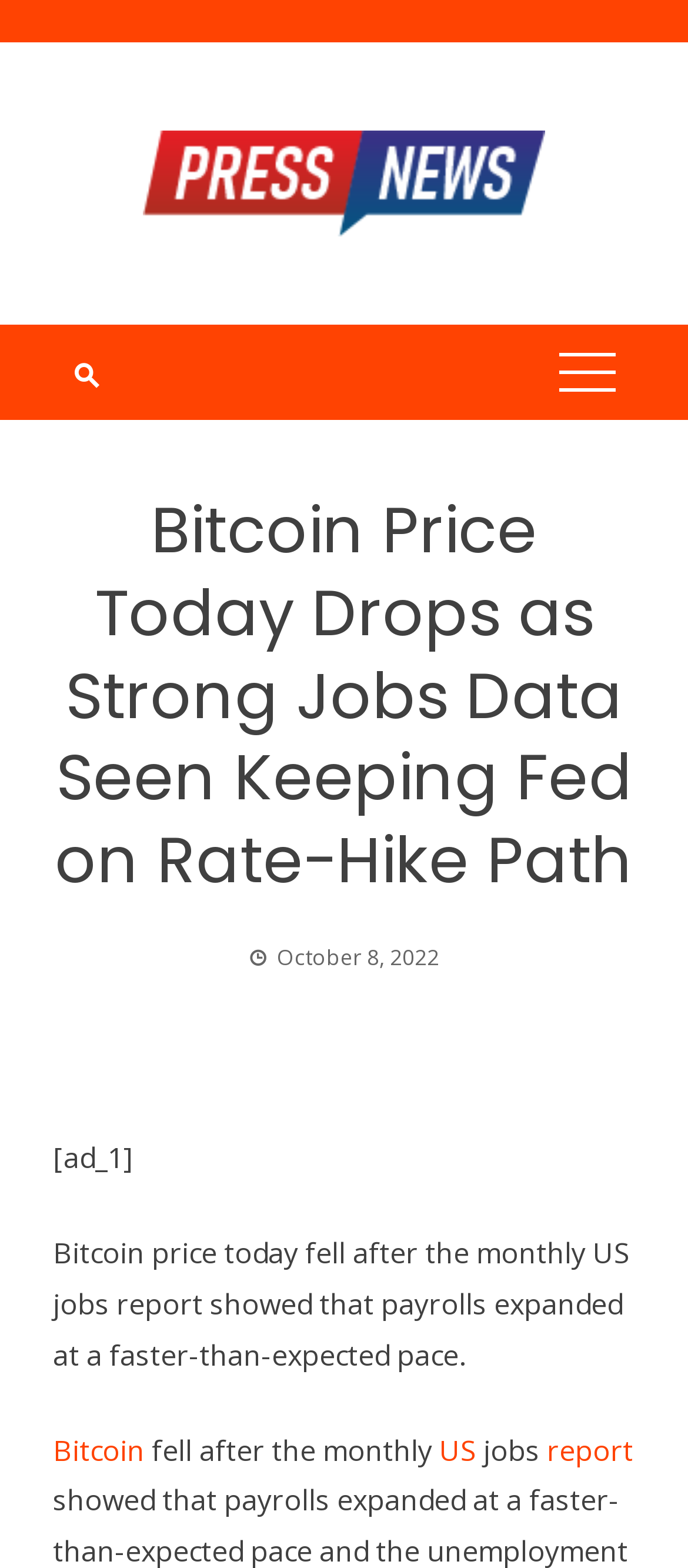Please determine the heading text of this webpage.

Bitcoin Price Today Drops as Strong Jobs Data Seen Keeping Fed on Rate-Hike Path